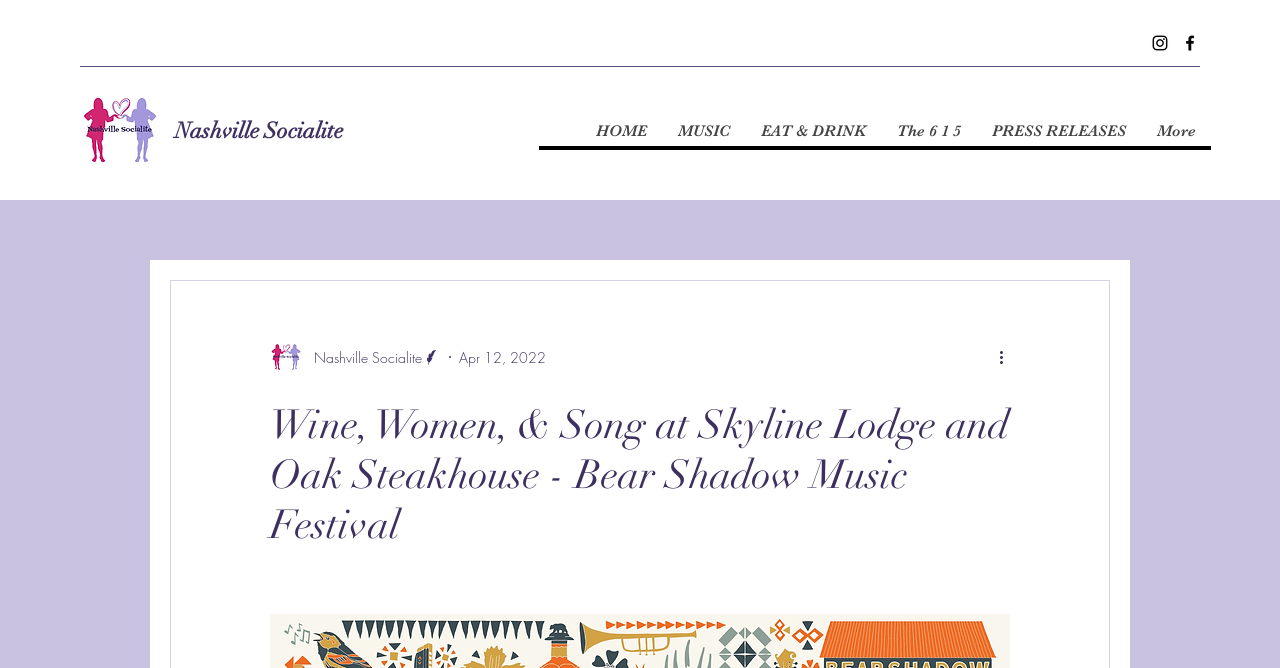Please locate the bounding box coordinates for the element that should be clicked to achieve the following instruction: "Read PRESS RELEASES". Ensure the coordinates are given as four float numbers between 0 and 1, i.e., [left, top, right, bottom].

[0.762, 0.174, 0.891, 0.219]